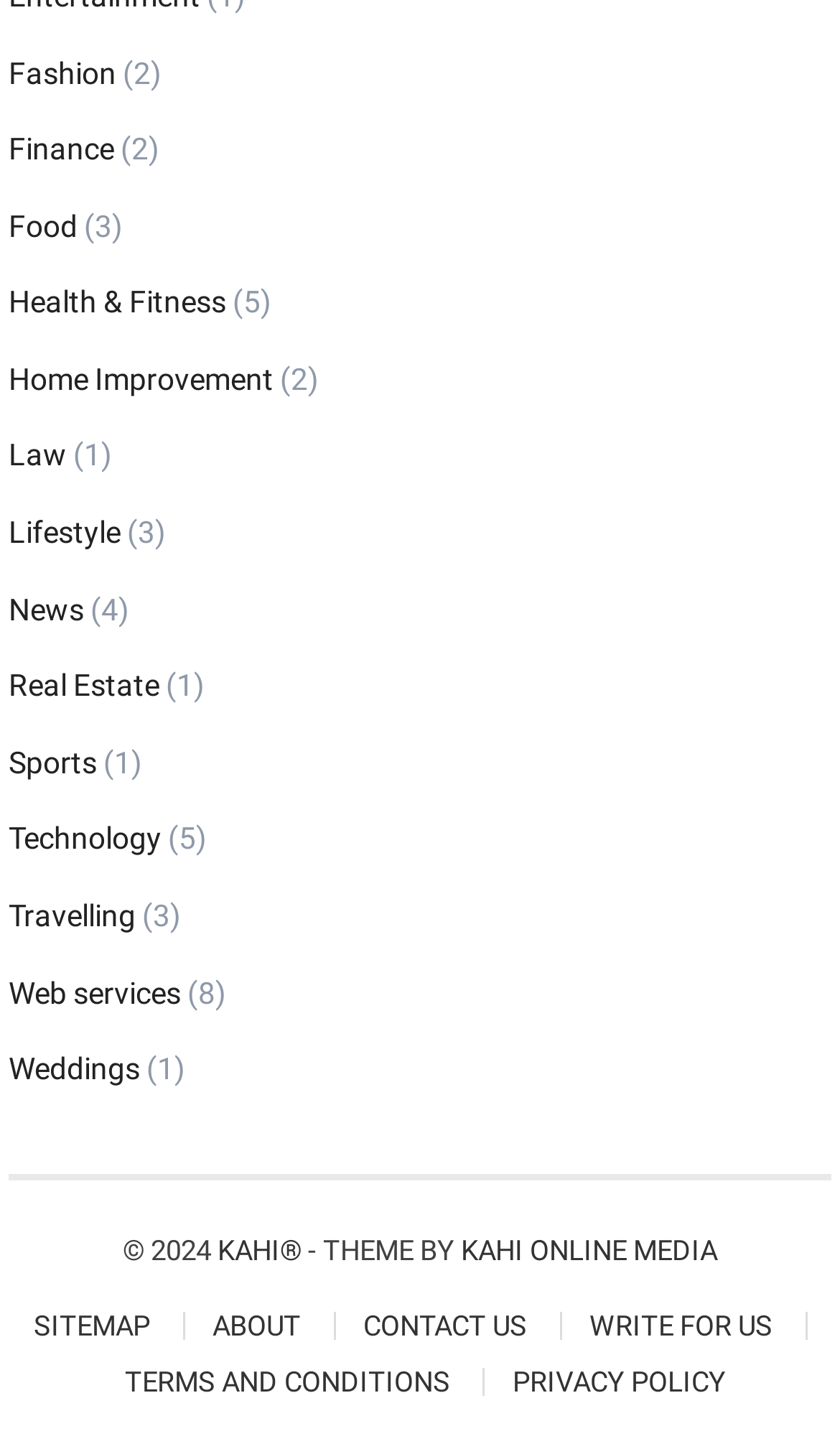Highlight the bounding box coordinates of the region I should click on to meet the following instruction: "Go to the News section".

[0.01, 0.407, 0.1, 0.431]